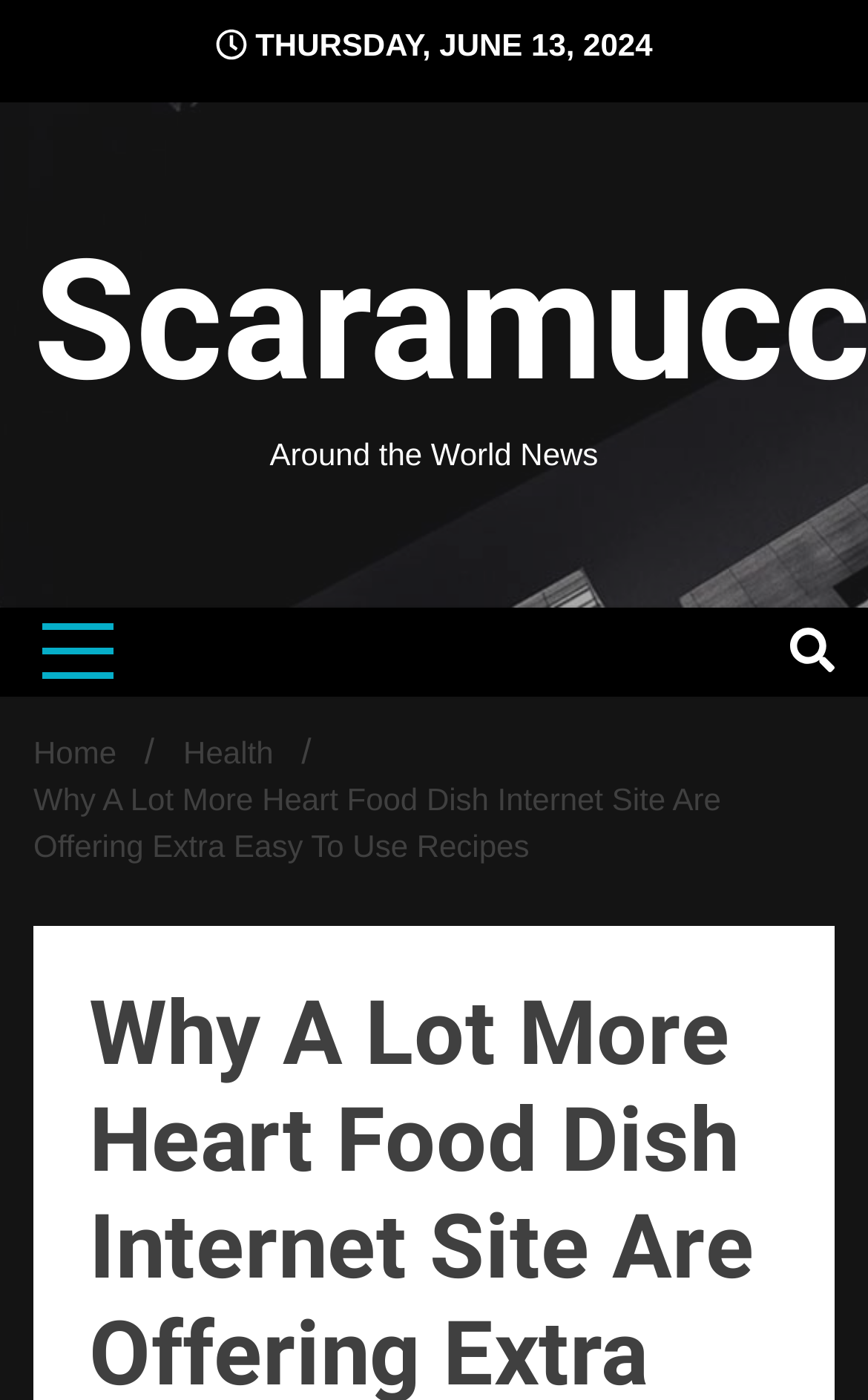Respond to the question below with a concise word or phrase:
What is the date displayed on the webpage?

THURSDAY, JUNE 13, 2024